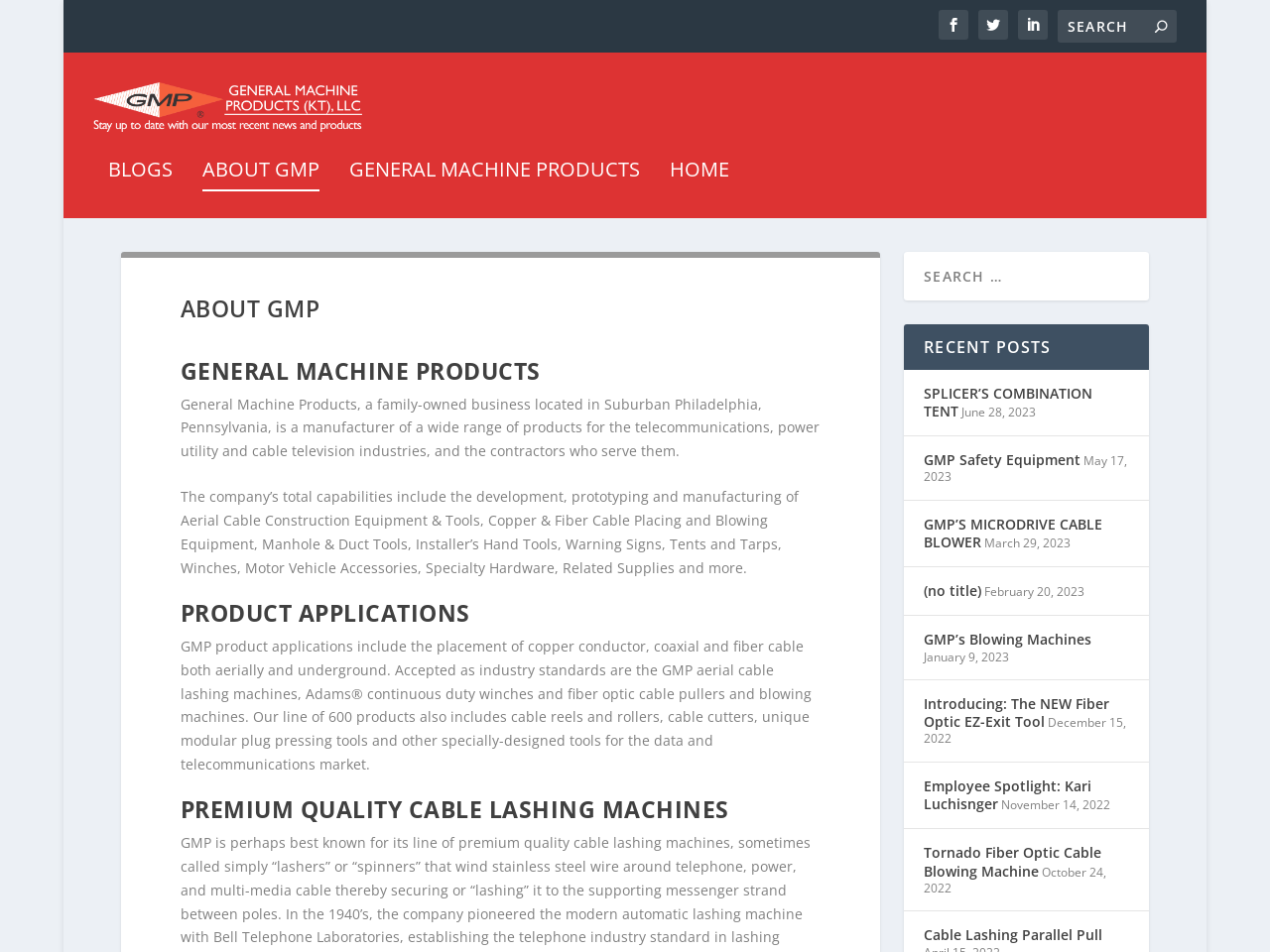Given the following UI element description: "About GMP", find the bounding box coordinates in the webpage screenshot.

[0.159, 0.162, 0.252, 0.222]